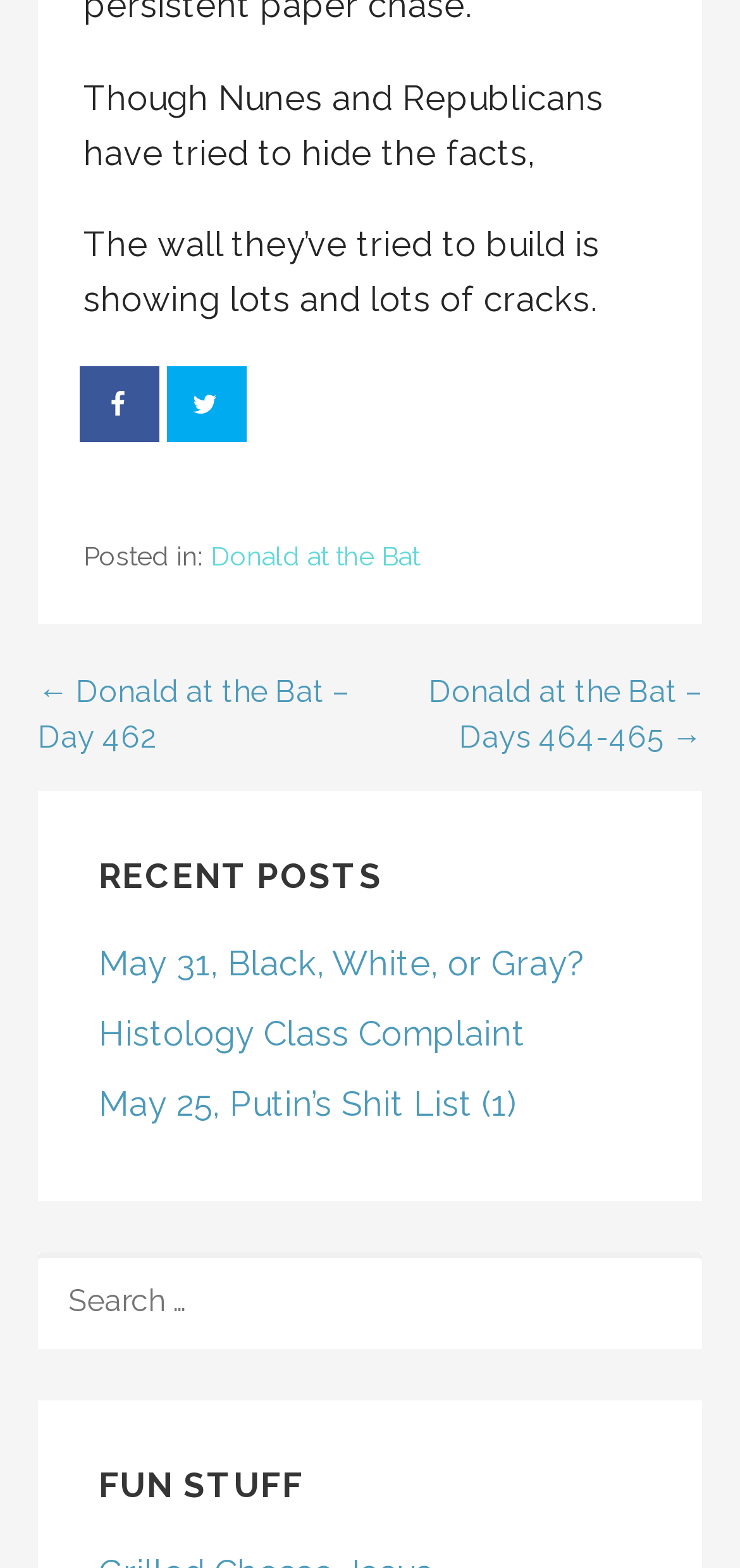Based on the element description Donald at the Bat, identify the bounding box coordinates for the UI element. The coordinates should be in the format (top-left x, top-left y, bottom-right x, bottom-right y) and within the 0 to 1 range.

[0.285, 0.345, 0.567, 0.364]